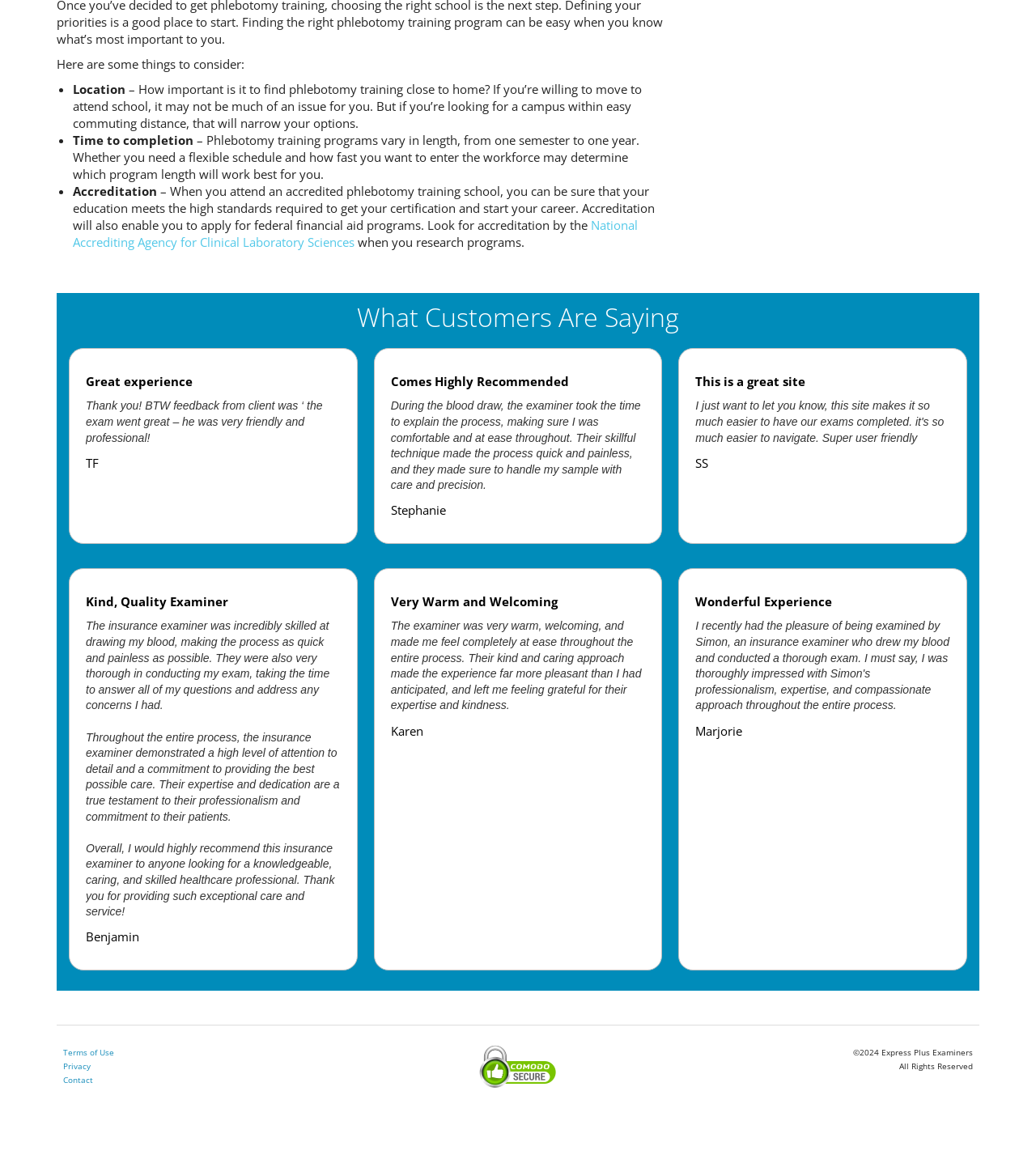Extract the bounding box coordinates for the HTML element that matches this description: "Terms of Use". The coordinates should be four float numbers between 0 and 1, i.e., [left, top, right, bottom].

[0.061, 0.907, 0.11, 0.916]